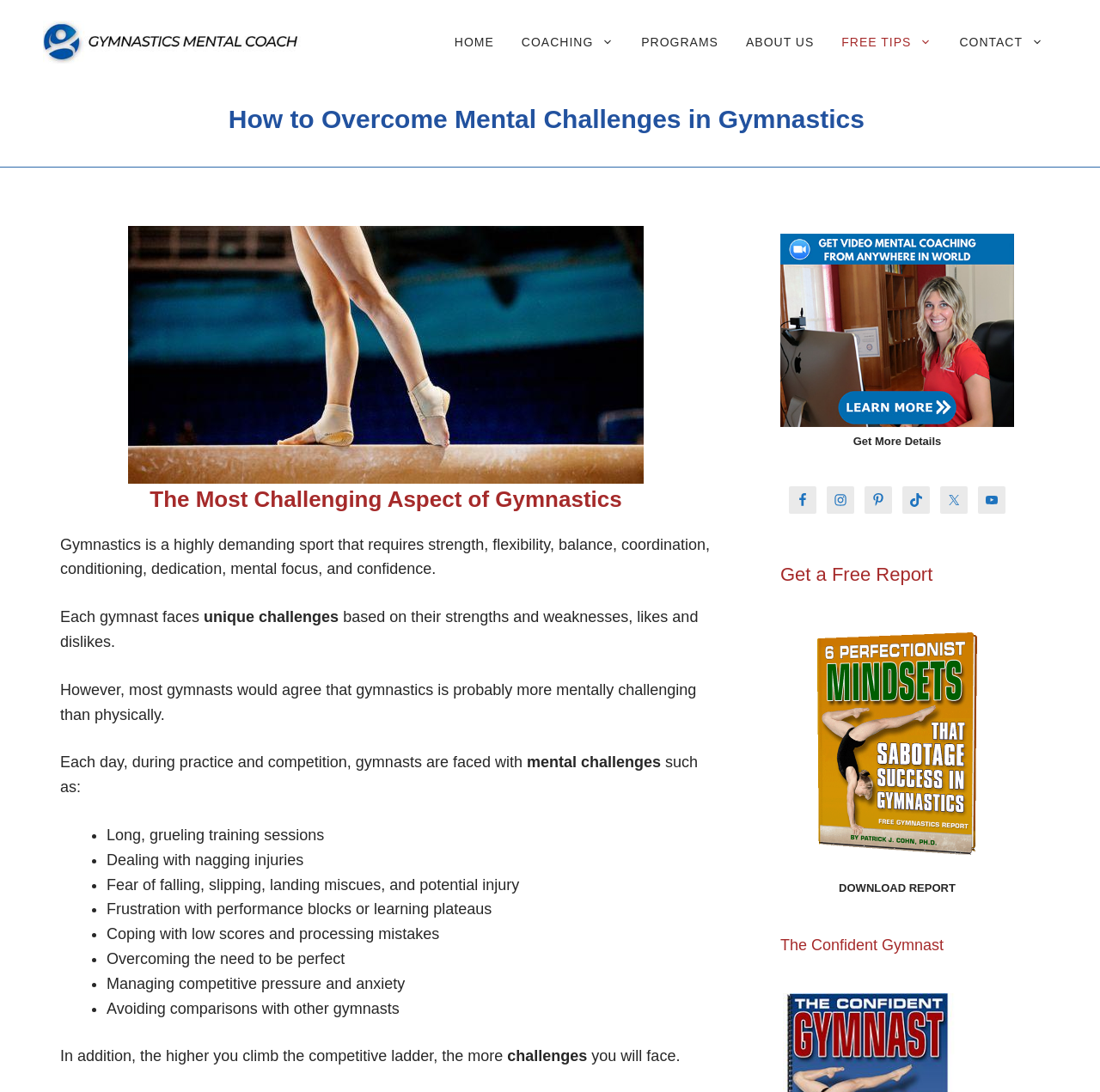Please locate the bounding box coordinates of the element that should be clicked to achieve the given instruction: "Follow the 'Facebook' link".

[0.717, 0.445, 0.742, 0.47]